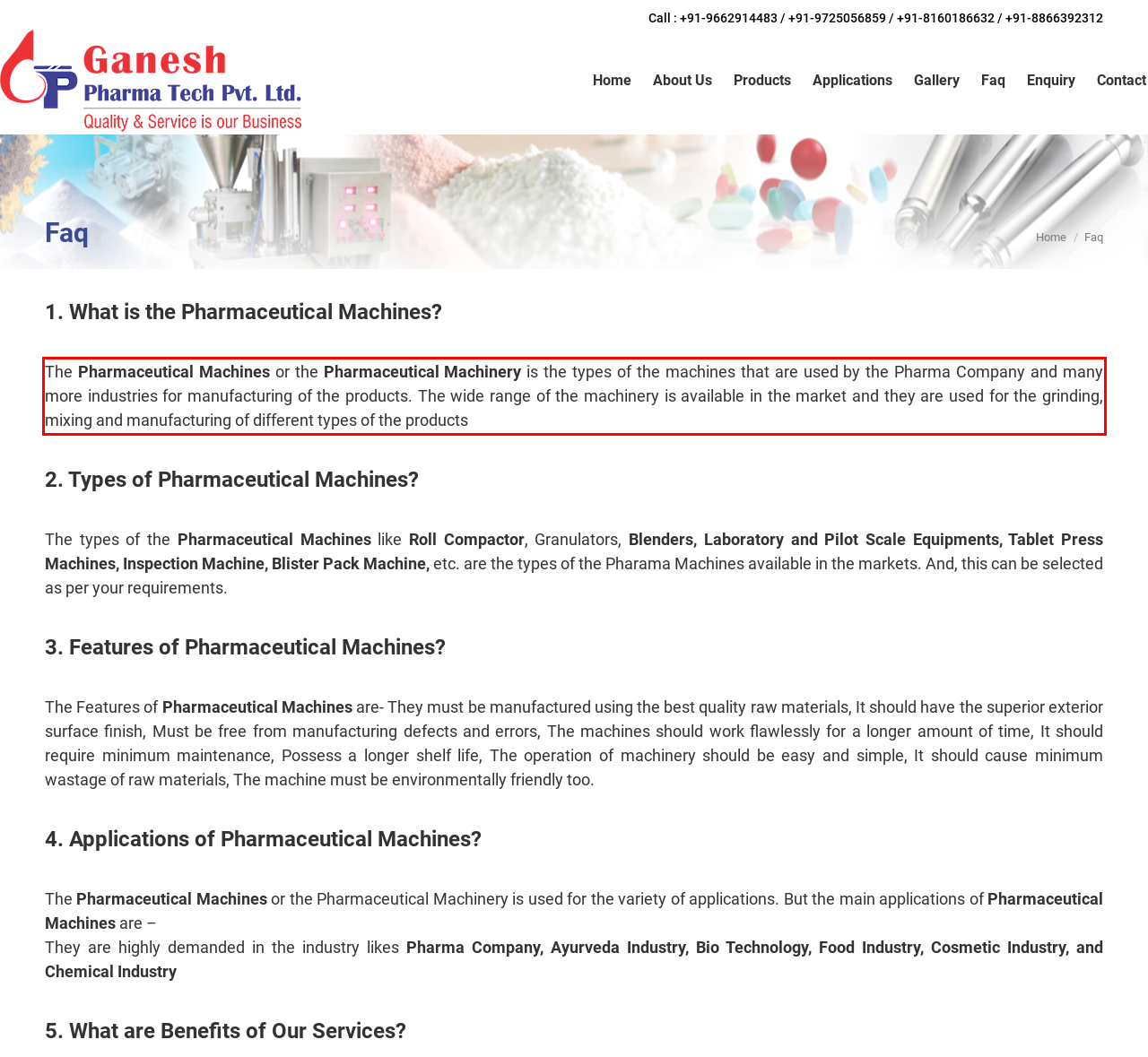Using the provided screenshot, read and generate the text content within the red-bordered area.

The Pharmaceutical Machines or the Pharmaceutical Machinery is the types of the machines that are used by the Pharma Company and many more industries for manufacturing of the products. The wide range of the machinery is available in the market and they are used for the grinding, mixing and manufacturing of different types of the products